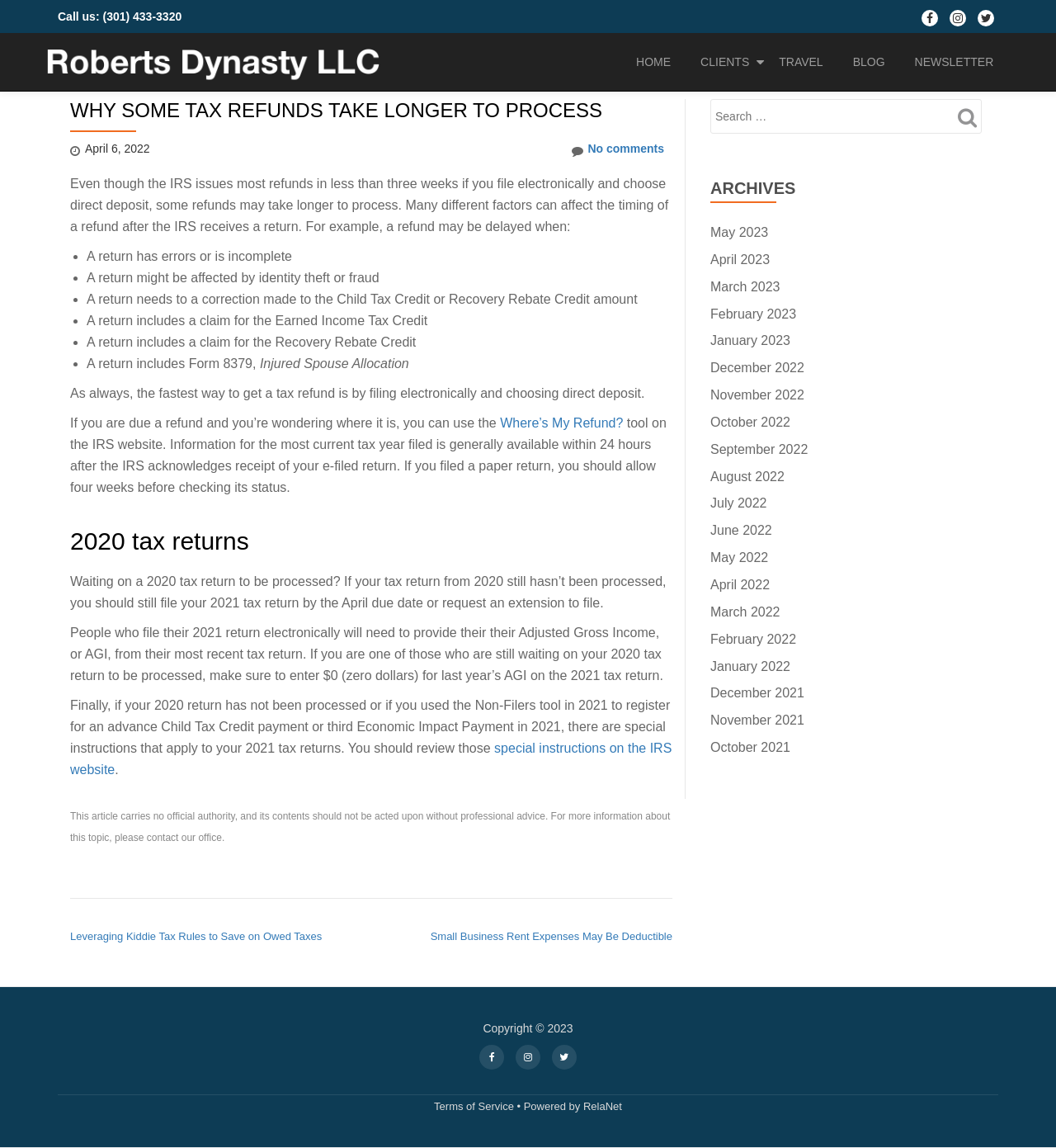Locate the bounding box coordinates of the clickable region to complete the following instruction: "Call the phone number."

[0.055, 0.009, 0.097, 0.02]